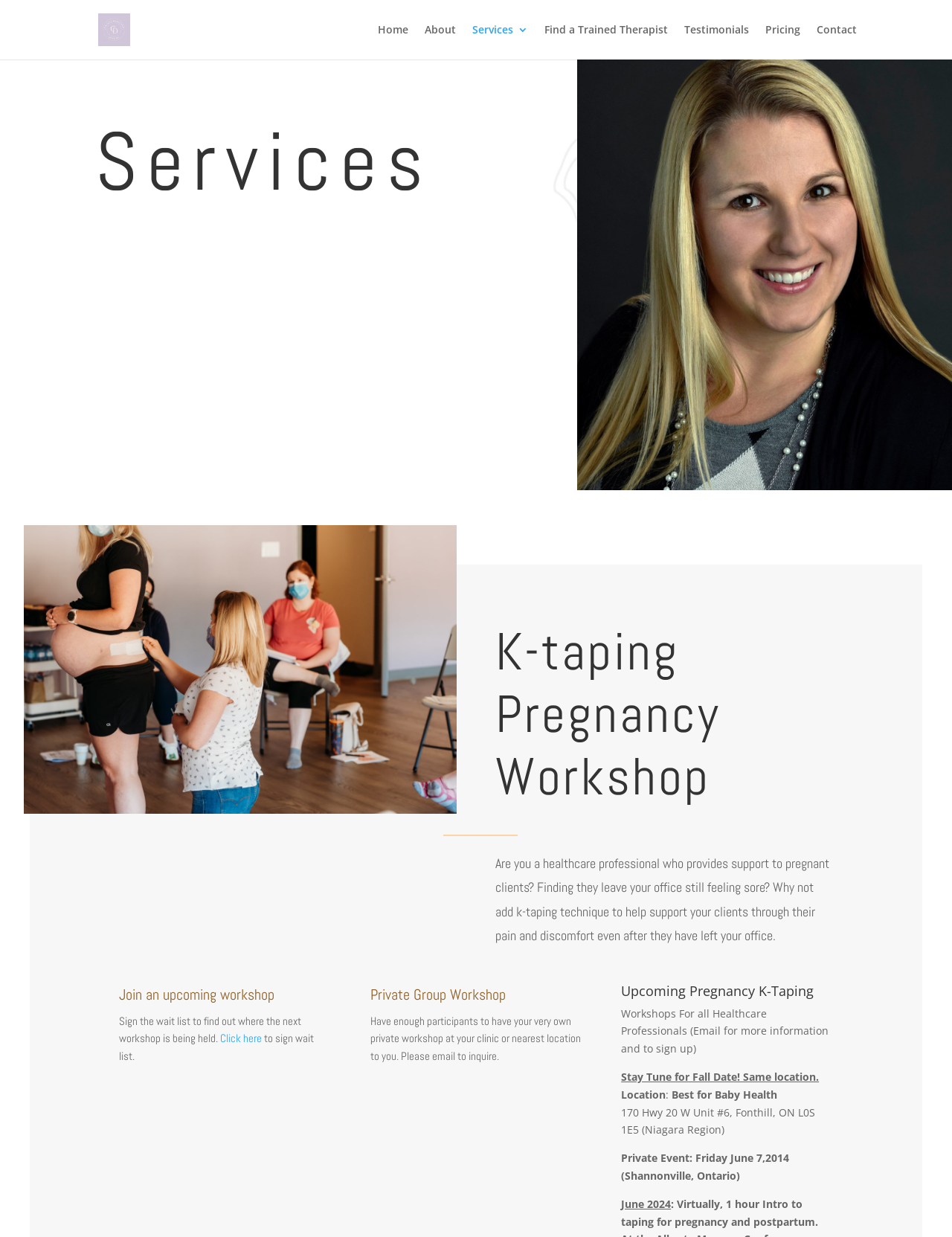Please identify the bounding box coordinates of the clickable area that will allow you to execute the instruction: "Click on the 'Contact' link".

[0.858, 0.02, 0.9, 0.048]